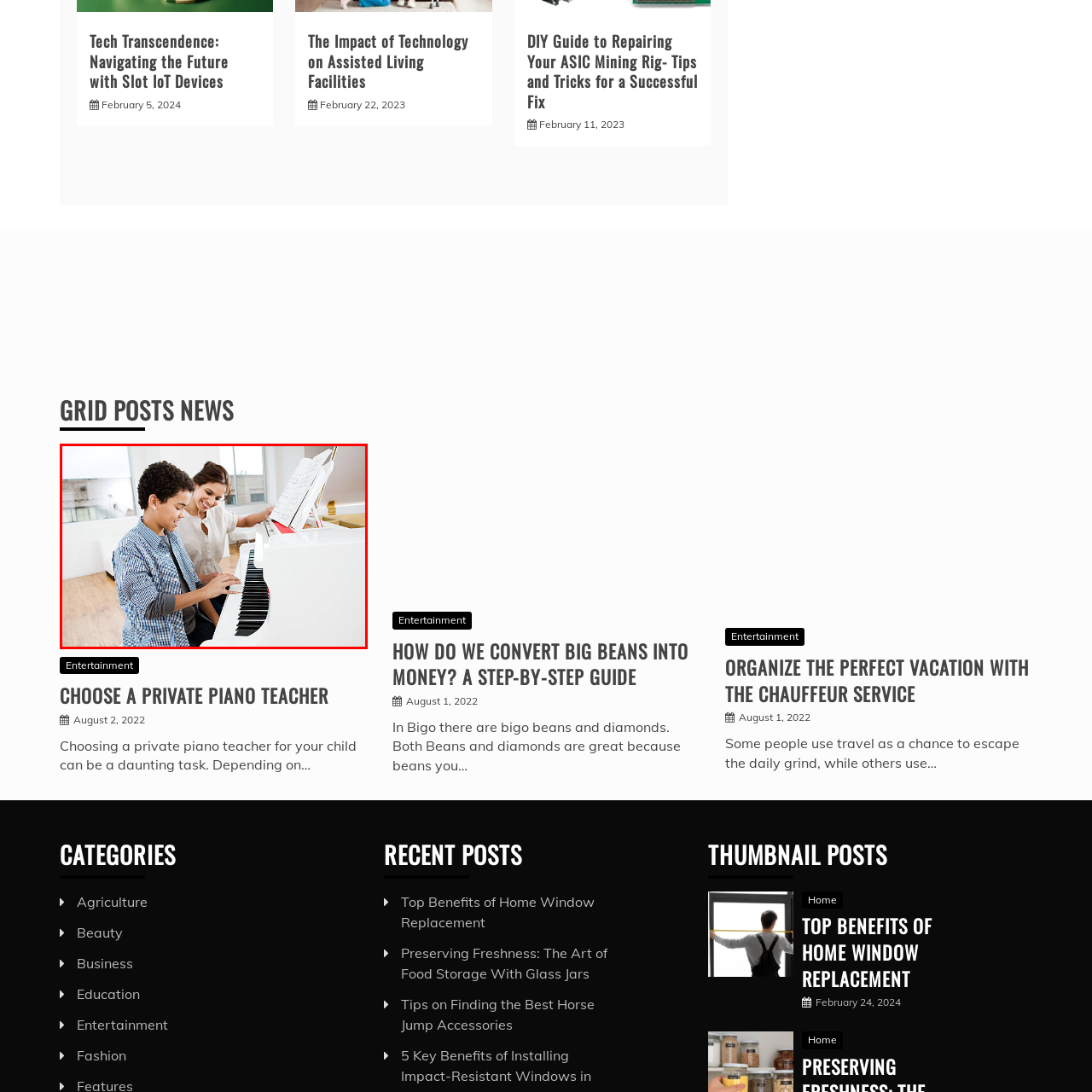Focus on the image within the purple boundary, What is the instructor doing? 
Answer briefly using one word or phrase.

Demonstrating a technique